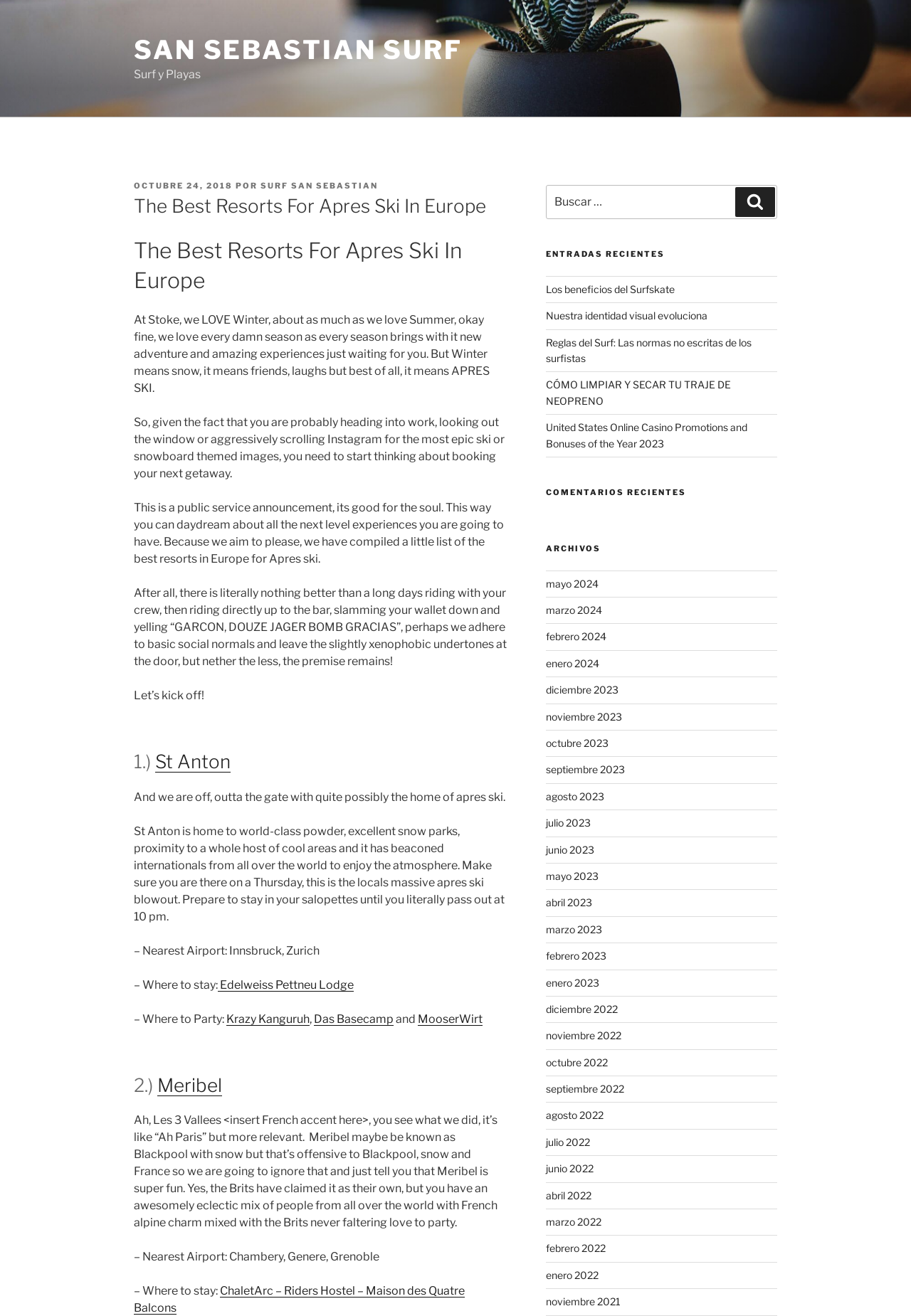Respond to the question below with a single word or phrase:
How many resorts are listed for Apres Ski in Europe?

2